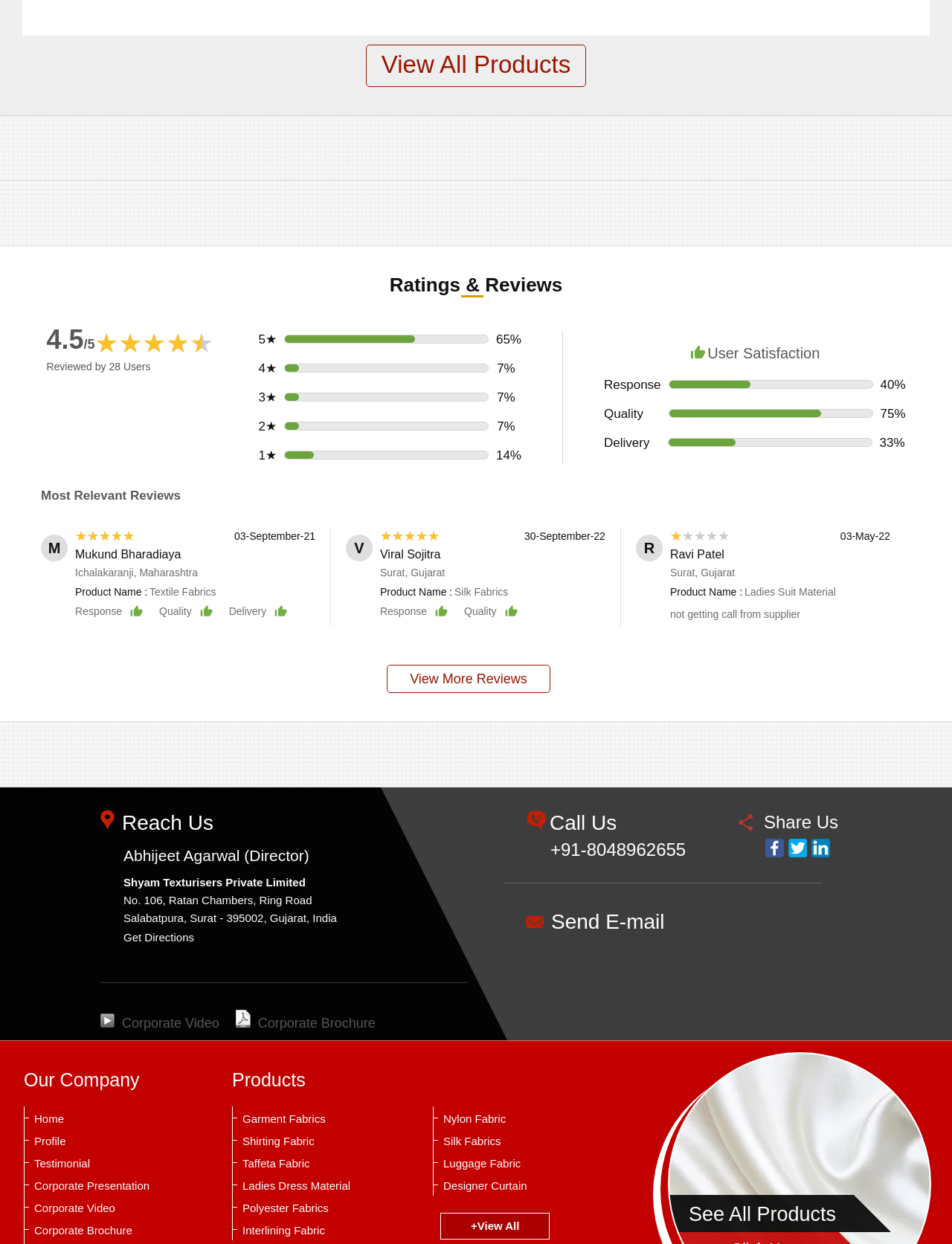Show the bounding box coordinates for the HTML element as described: "Corporate Brochure".

[0.247, 0.469, 0.394, 0.481]